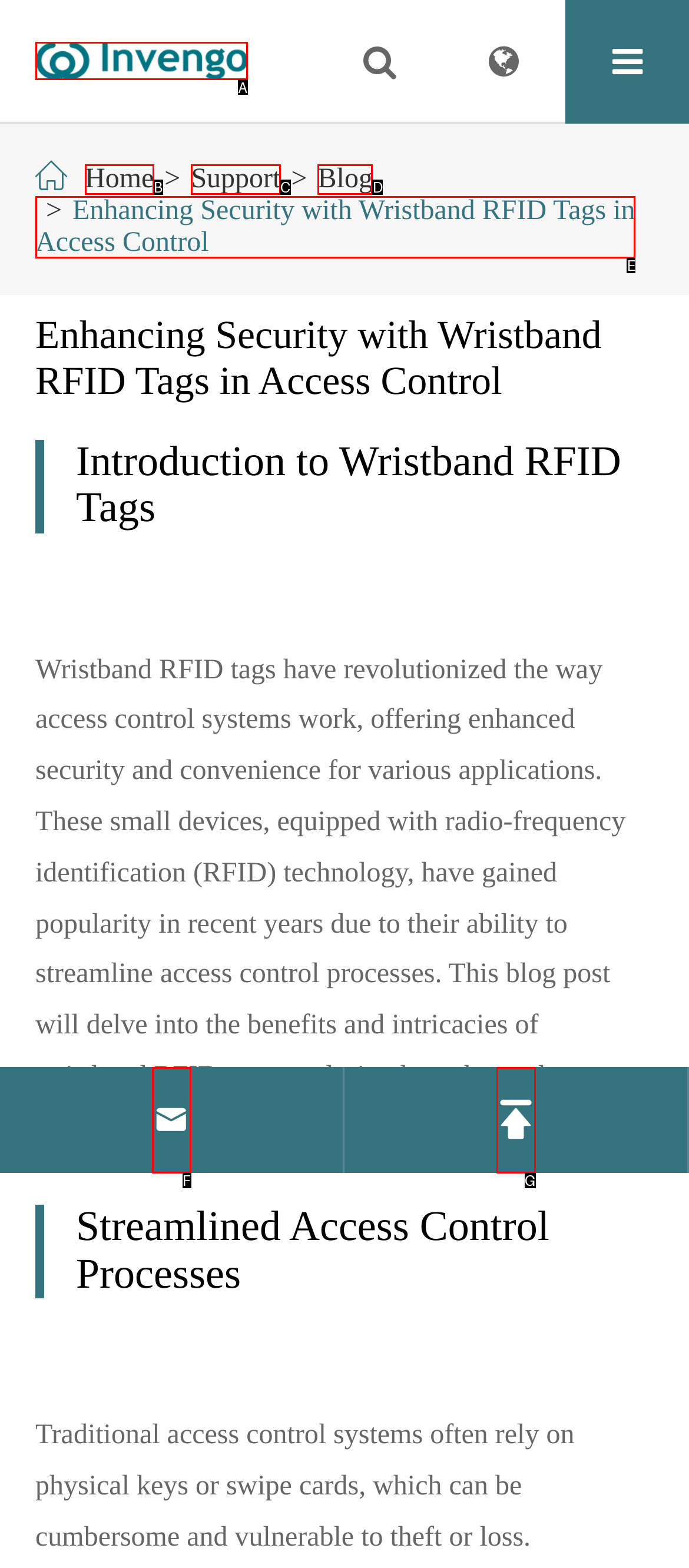From the provided choices, determine which option matches the description: Support. Respond with the letter of the correct choice directly.

C